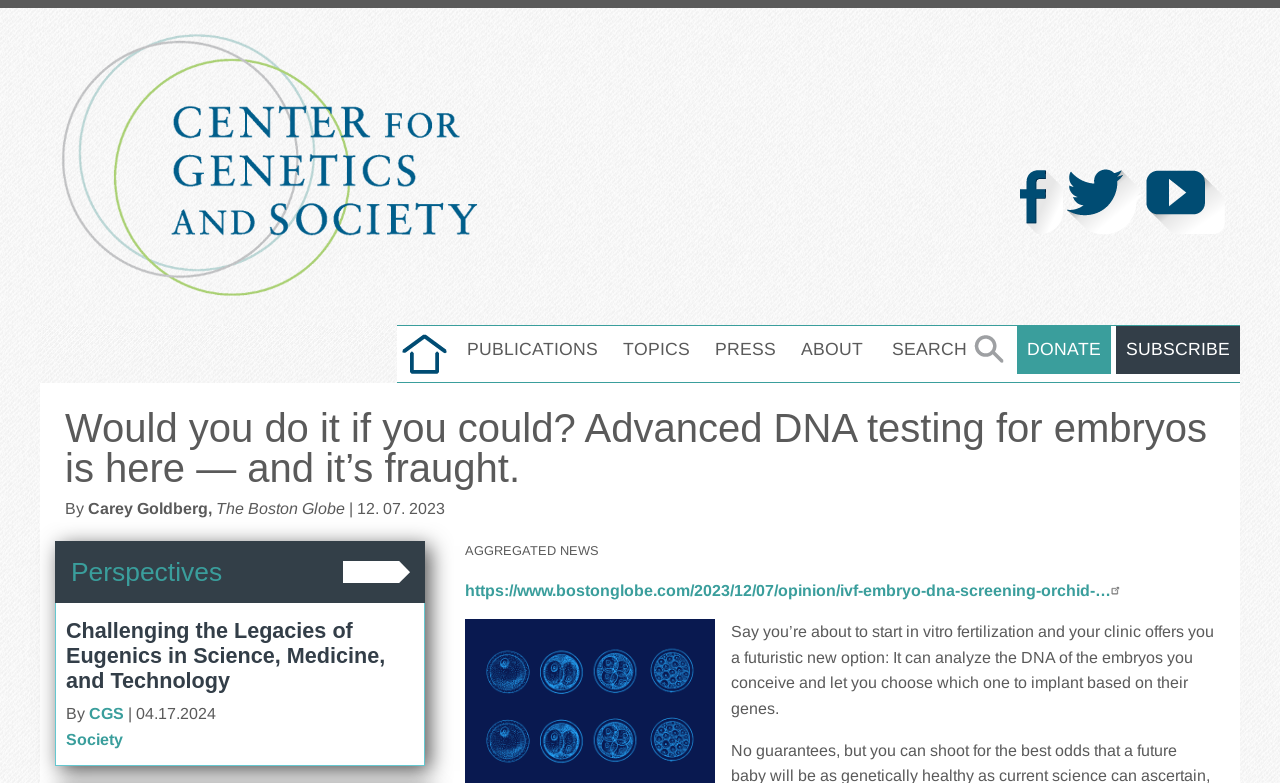Please answer the following question using a single word or phrase: 
What is the purpose of the 'SEARCH' link?

To search the website